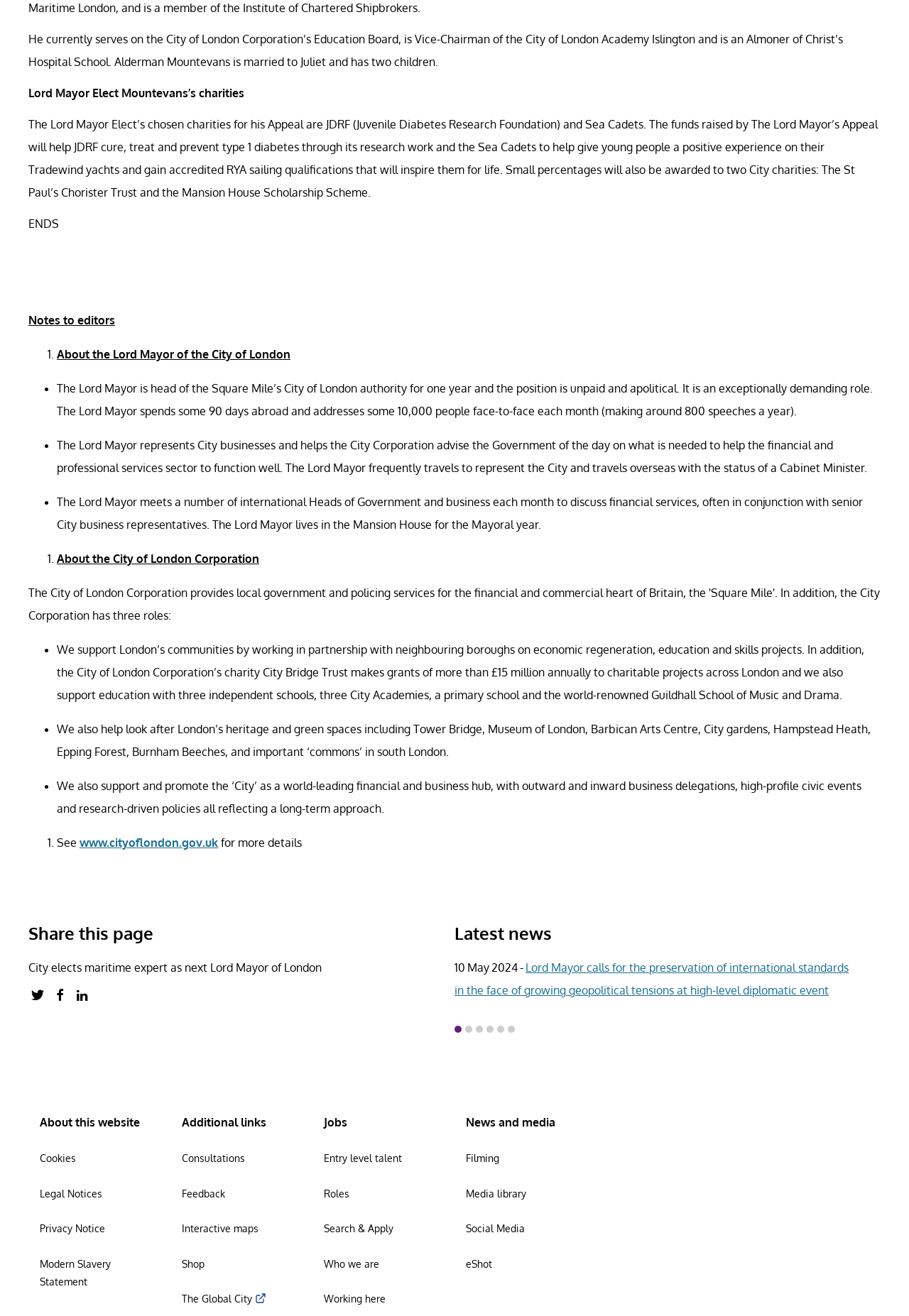Find the bounding box coordinates for the HTML element specified by: "Media library".

[0.512, 0.902, 0.579, 0.911]